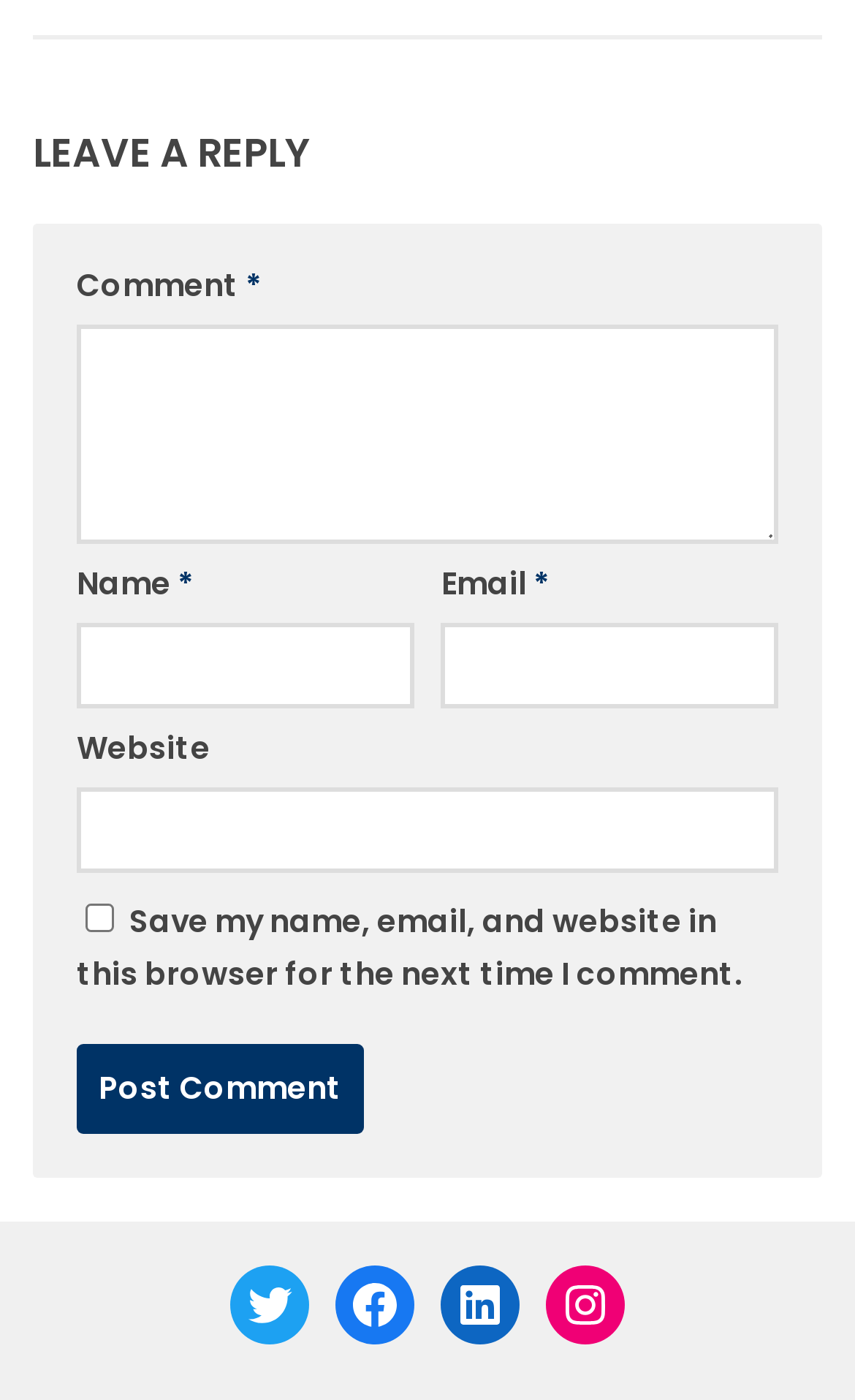Locate the bounding box coordinates of the element's region that should be clicked to carry out the following instruction: "Type your name". The coordinates need to be four float numbers between 0 and 1, i.e., [left, top, right, bottom].

[0.09, 0.445, 0.484, 0.506]